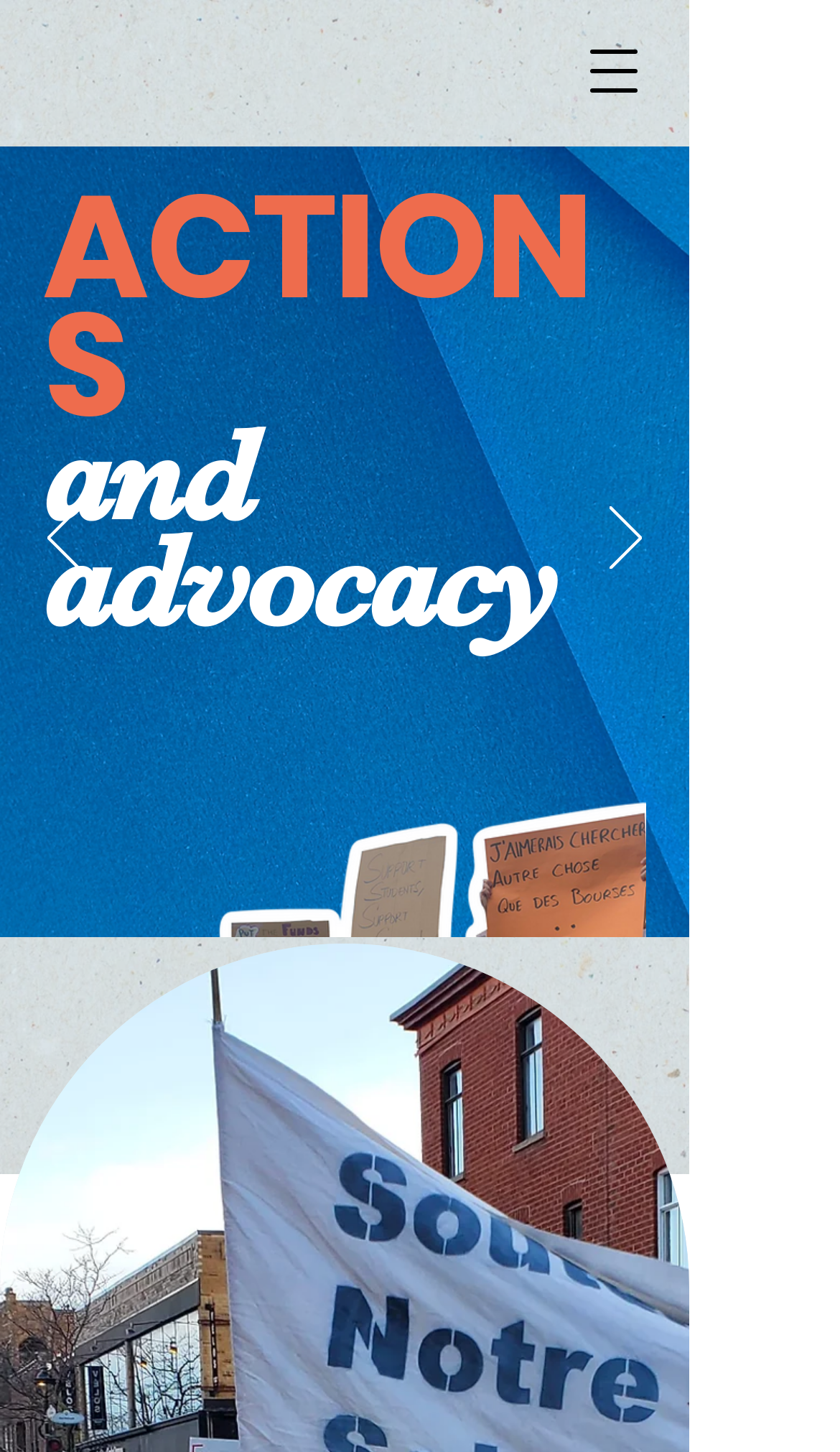Please predict the bounding box coordinates (top-left x, top-left y, bottom-right x, bottom-right y) for the UI element in the screenshot that fits the description: parent_node: ACTIONS aria-label="Next"

[0.726, 0.349, 0.764, 0.397]